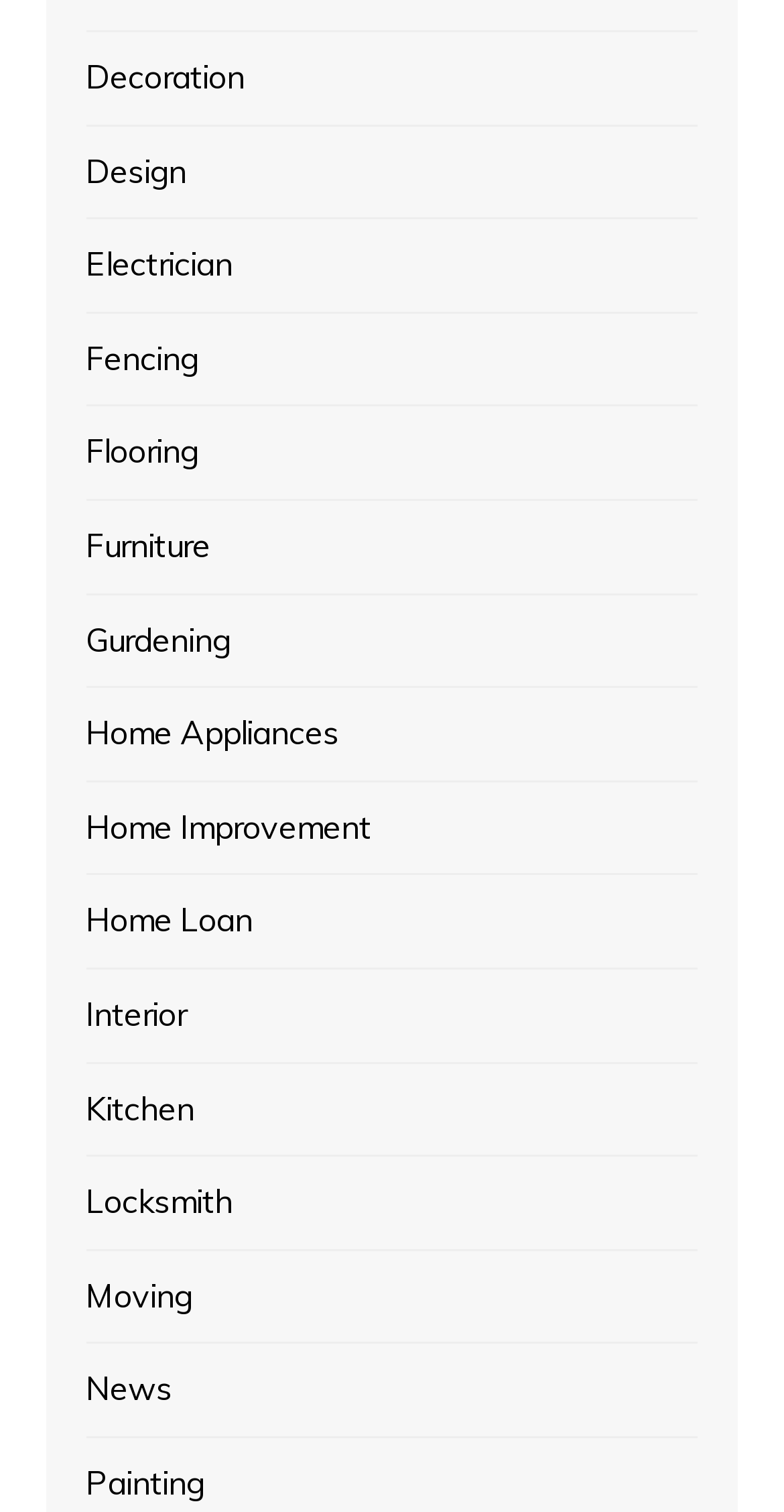Identify the bounding box for the UI element specified in this description: "Home Improvement". The coordinates must be four float numbers between 0 and 1, formatted as [left, top, right, bottom].

[0.11, 0.53, 0.474, 0.565]